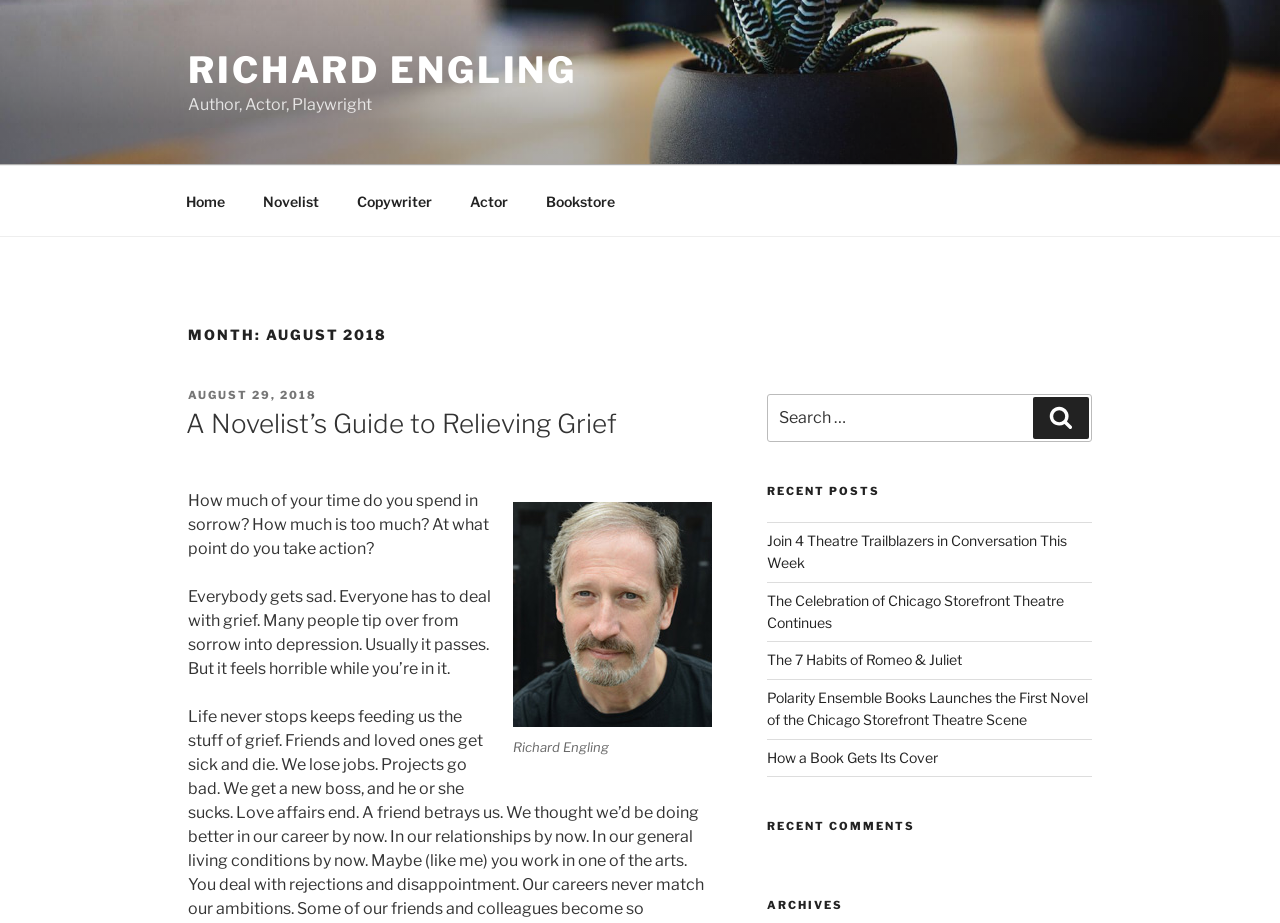Extract the primary heading text from the webpage.

MONTH: AUGUST 2018